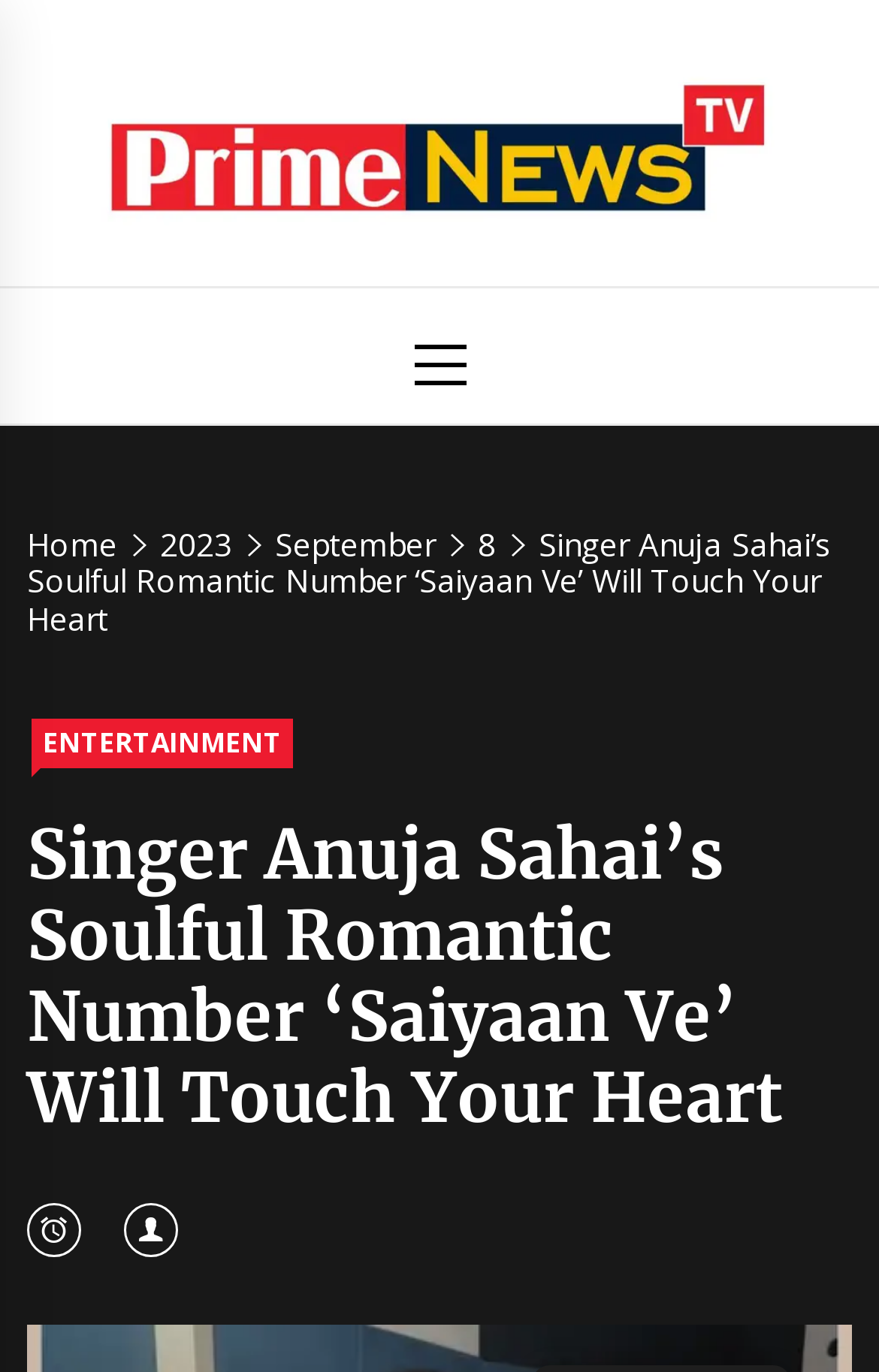Identify and provide the bounding box for the element described by: "Entertainment".

[0.036, 0.524, 0.333, 0.56]